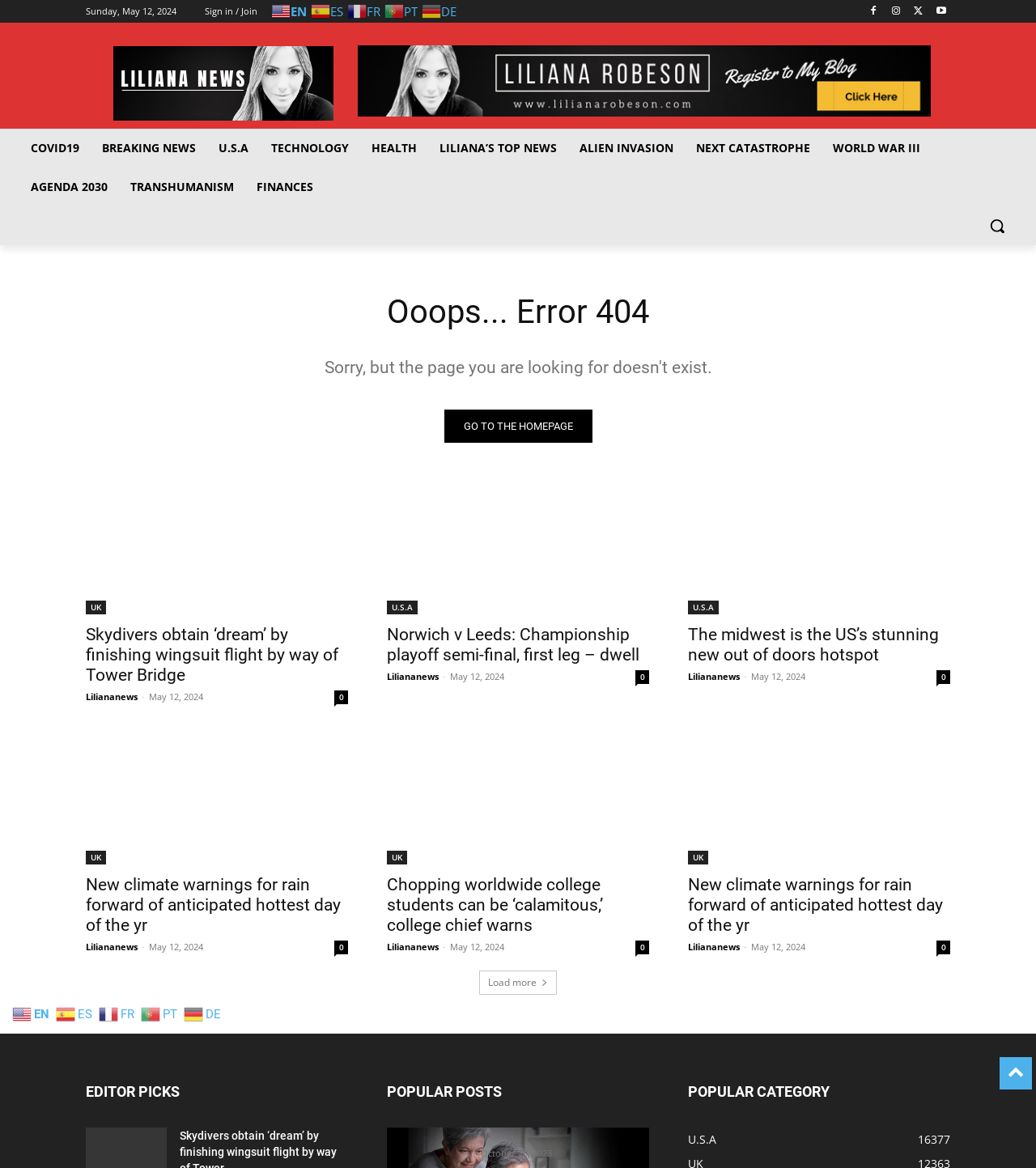Pinpoint the bounding box coordinates for the area that should be clicked to perform the following instruction: "Click the 'Sign in / Join' link".

[0.198, 0.0, 0.248, 0.019]